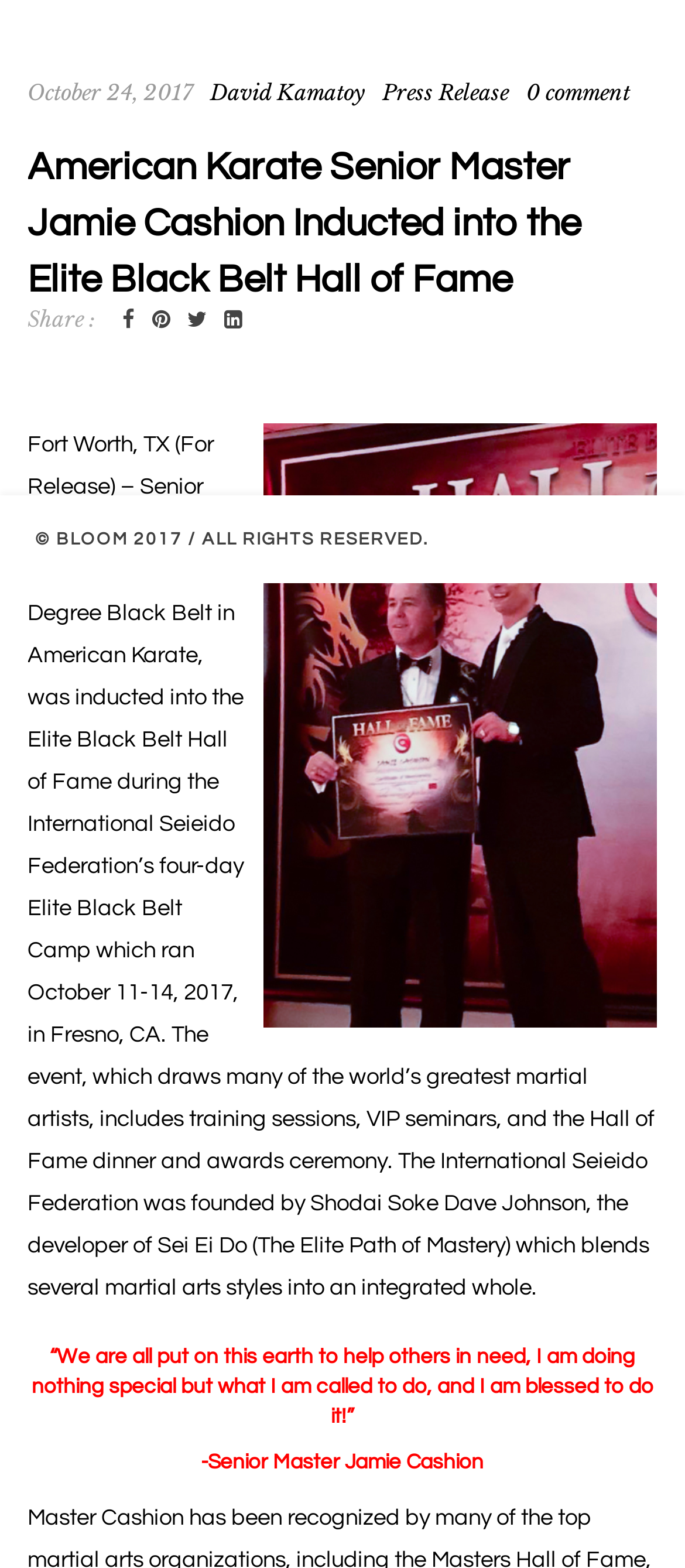Find the bounding box coordinates corresponding to the UI element with the description: "twitter". The coordinates should be formatted as [left, top, right, bottom], with values as floats between 0 and 1.

[0.836, 0.336, 0.892, 0.351]